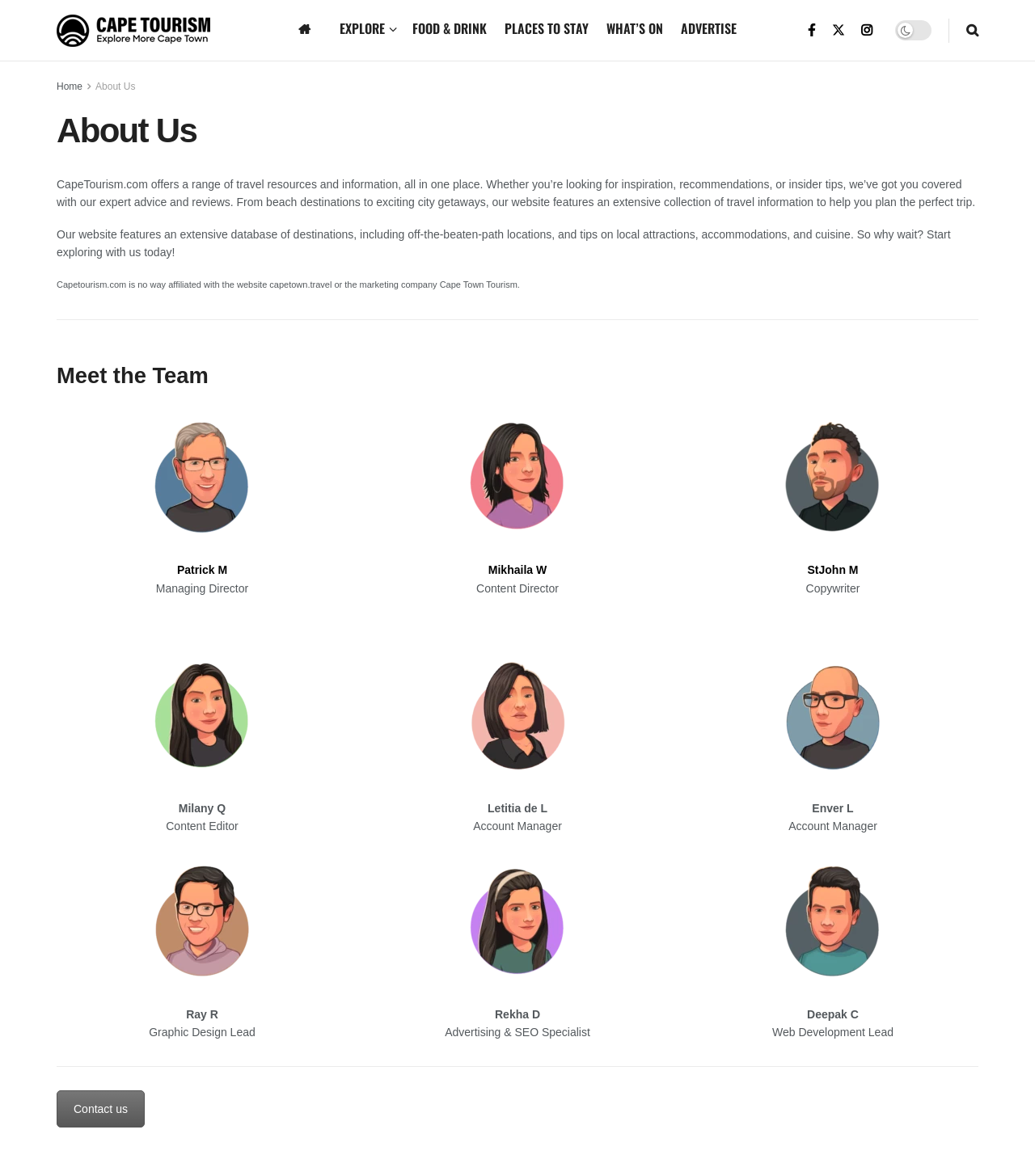Identify the bounding box coordinates of the region that should be clicked to execute the following instruction: "Click on the 'Patrick M' link".

[0.171, 0.479, 0.22, 0.49]